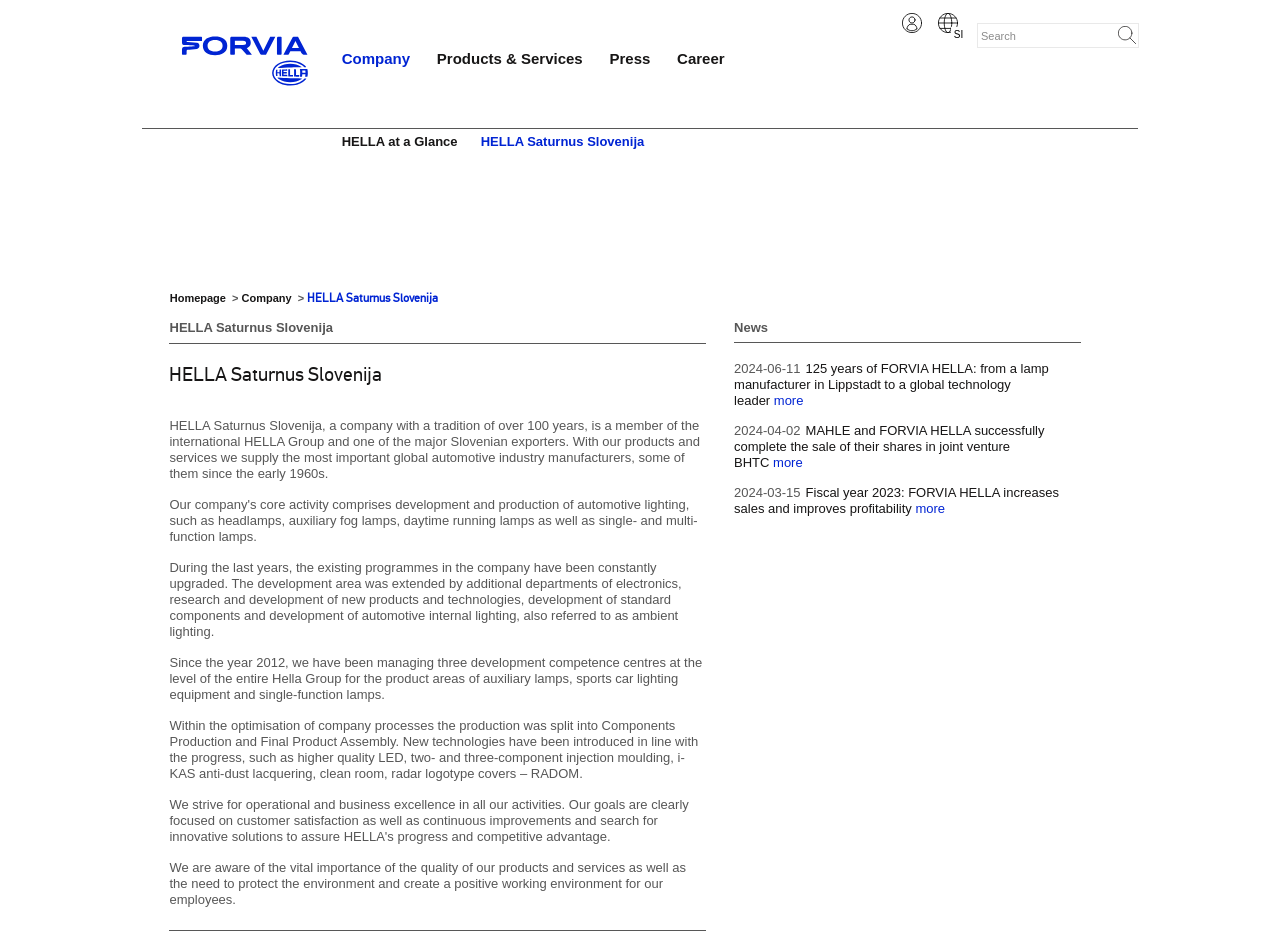Provide a single word or phrase to answer the given question: 
What is the company's process optimization?

split into Components Production and Final Product Assembly